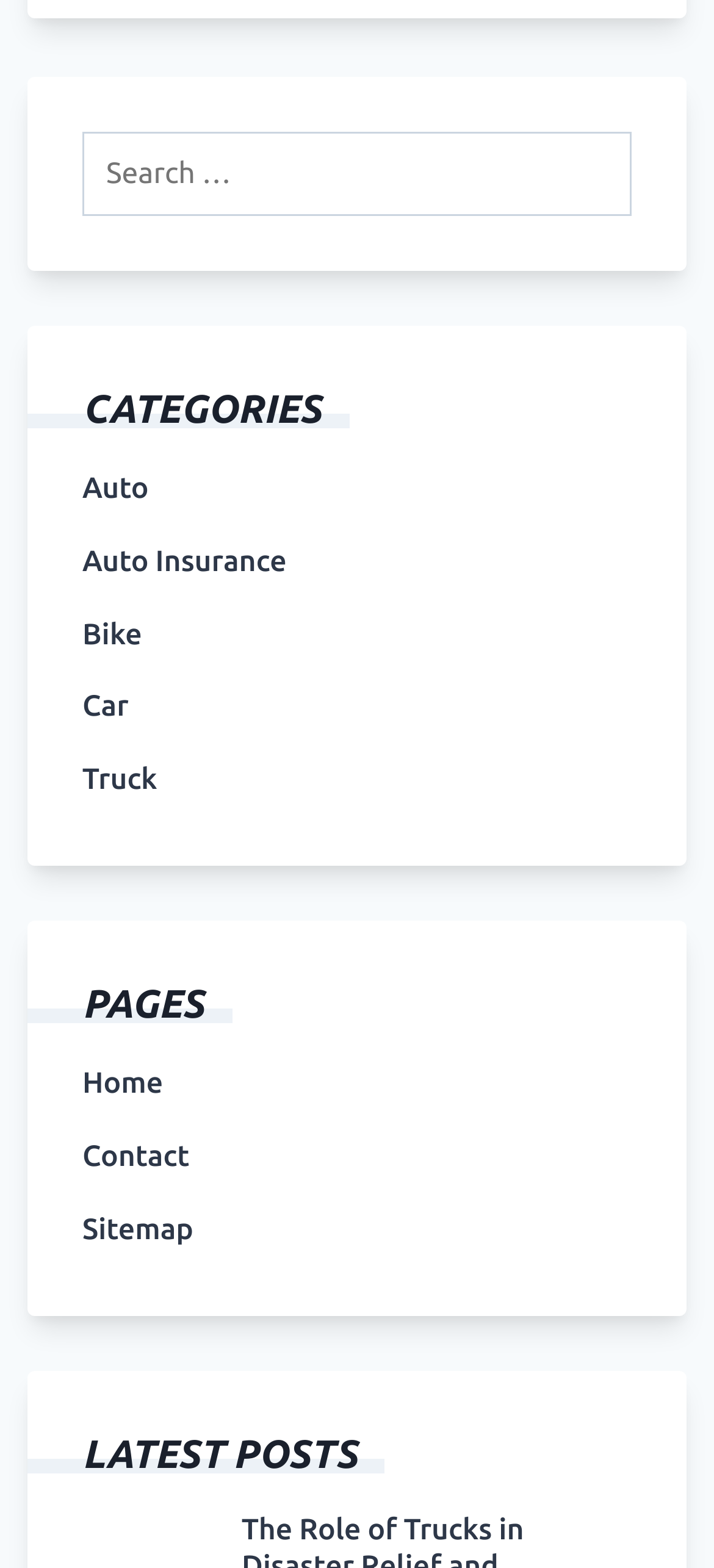Extract the bounding box for the UI element that matches this description: "Auto Insurance".

[0.115, 0.347, 0.401, 0.37]